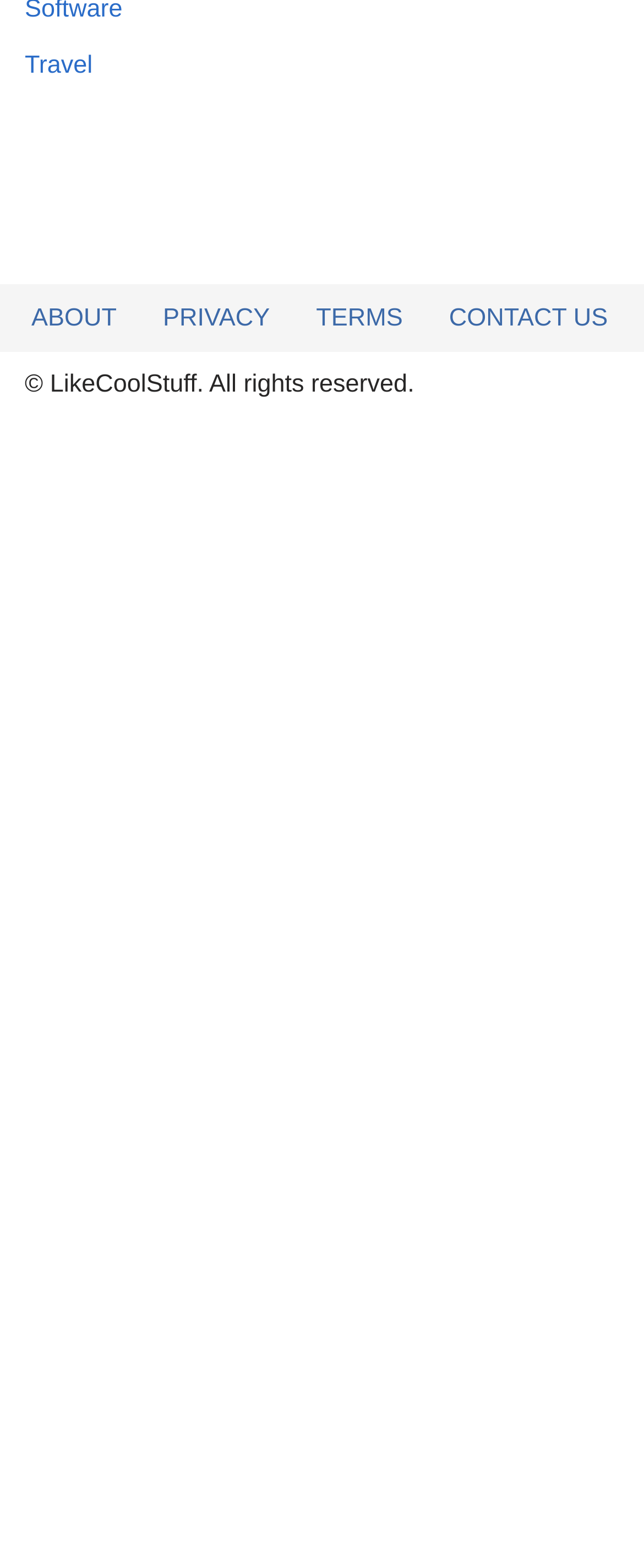Based on the element description, predict the bounding box coordinates (top-left x, top-left y, bottom-right x, bottom-right y) for the UI element in the screenshot: ITA Airways: Redefining Italian Aviation!

[0.038, 0.072, 0.768, 0.091]